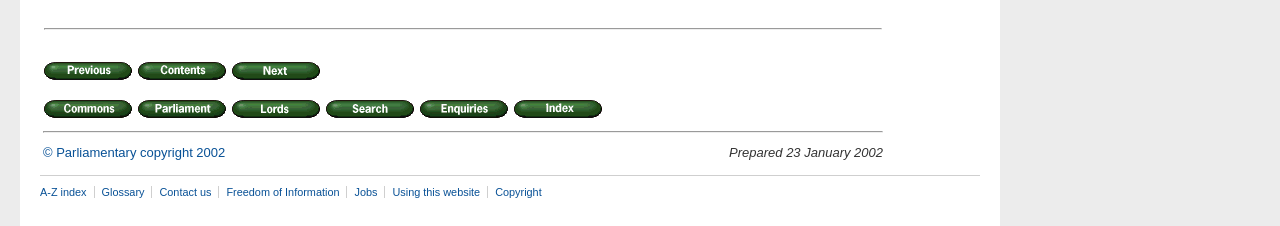From the image, can you give a detailed response to the question below:
How many LayoutTableRows are in the LayoutTable?

I counted the number of LayoutTableRow elements in the LayoutTable, which are three rows with IDs 157, 158, and 159.